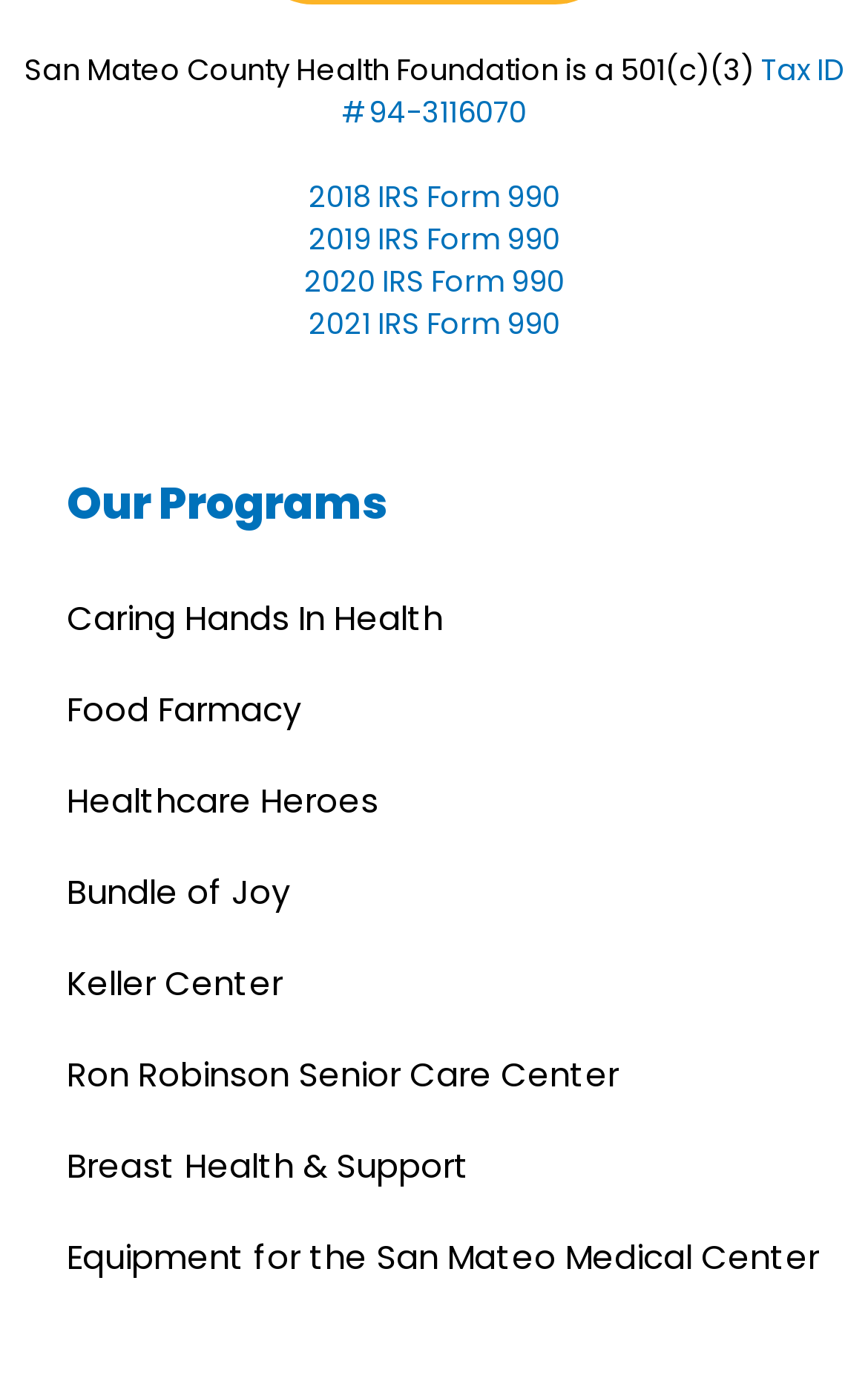Please find the bounding box coordinates of the element that must be clicked to perform the given instruction: "Explore the Keller Center". The coordinates should be four float numbers from 0 to 1, i.e., [left, top, right, bottom].

[0.077, 0.687, 0.326, 0.735]